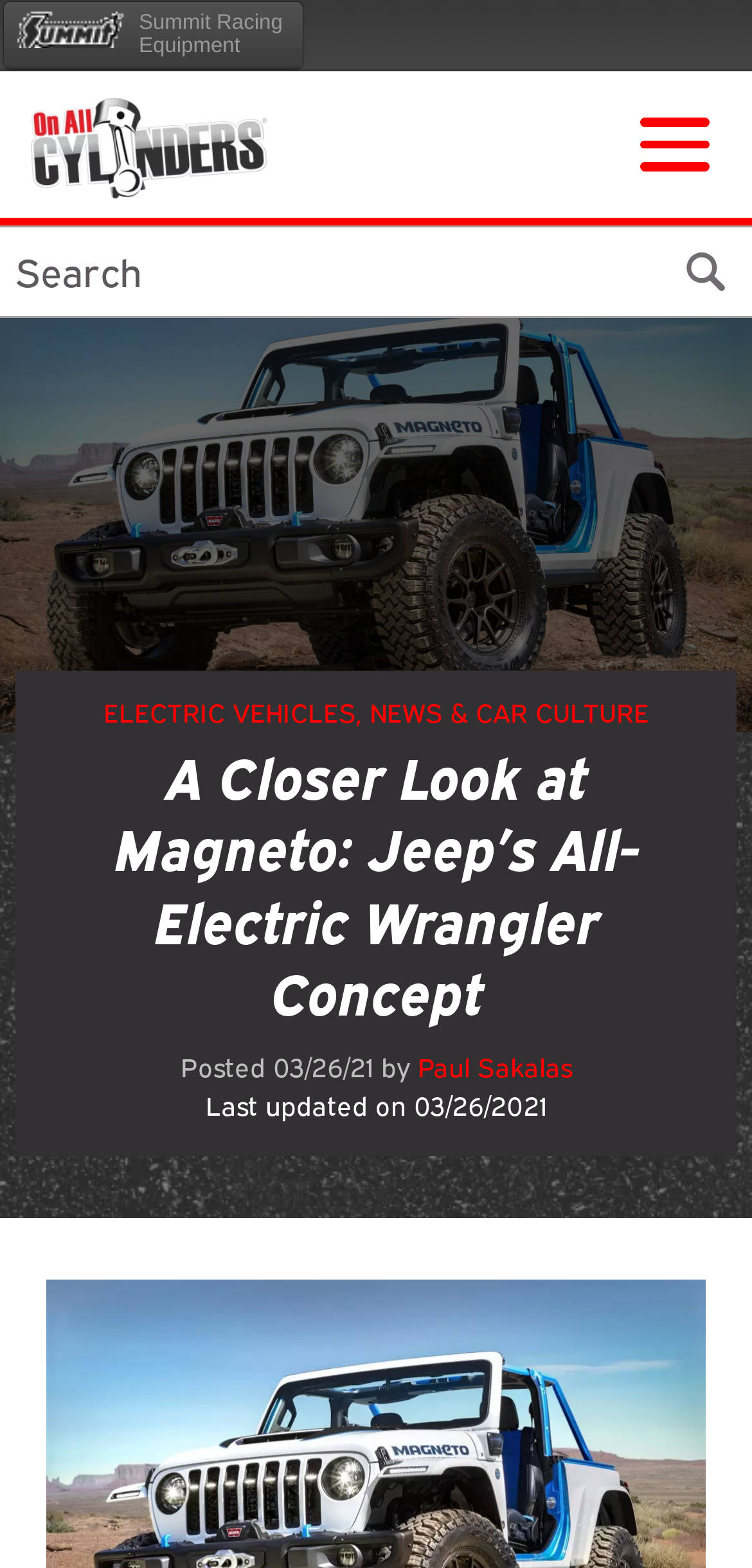What is the date of the article?
Answer with a single word or phrase, using the screenshot for reference.

03/26/21